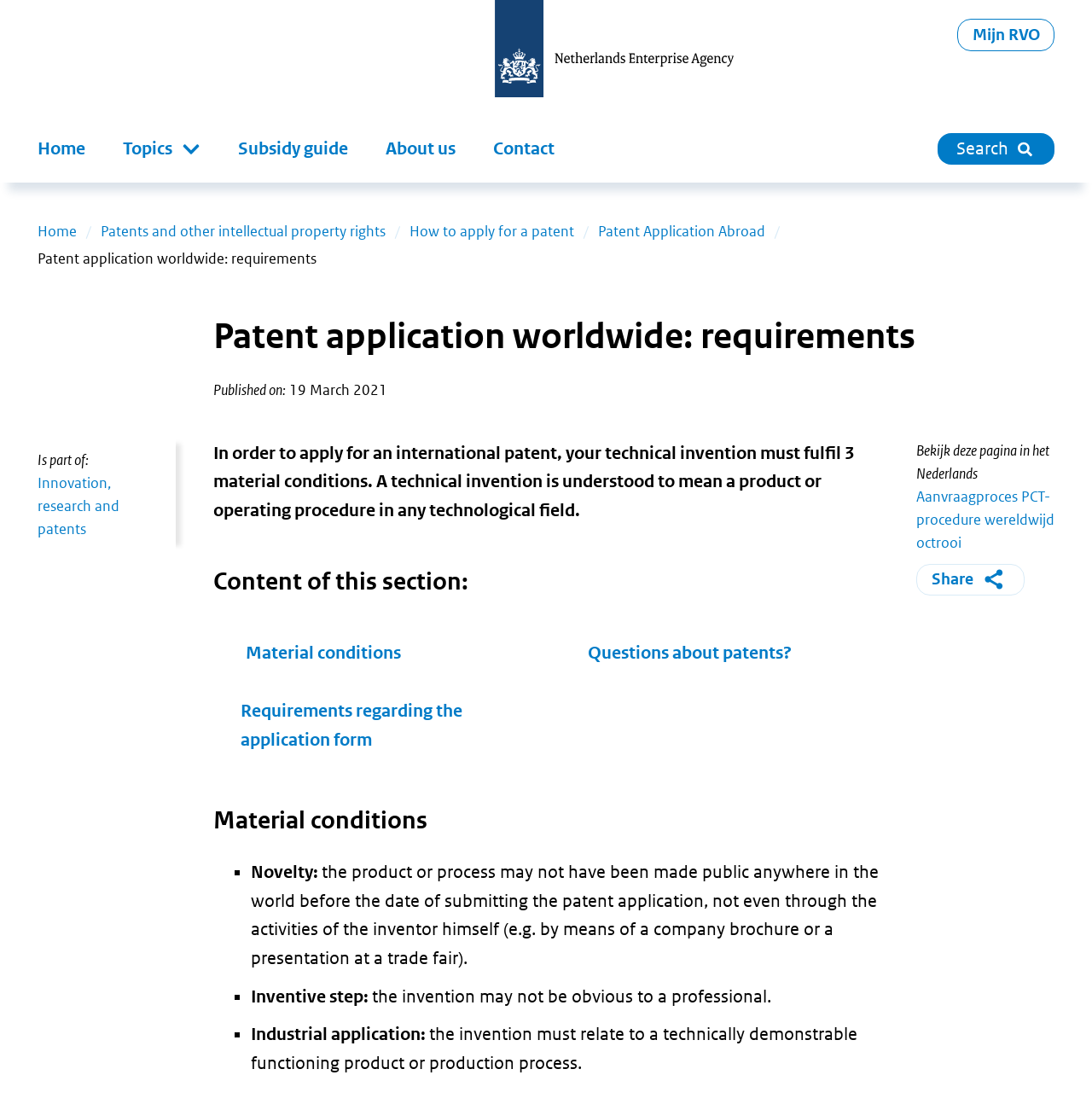Identify the bounding box of the UI element described as follows: "Topics". Provide the coordinates as four float numbers in the range of 0 to 1 [left, top, right, bottom].

[0.095, 0.114, 0.201, 0.165]